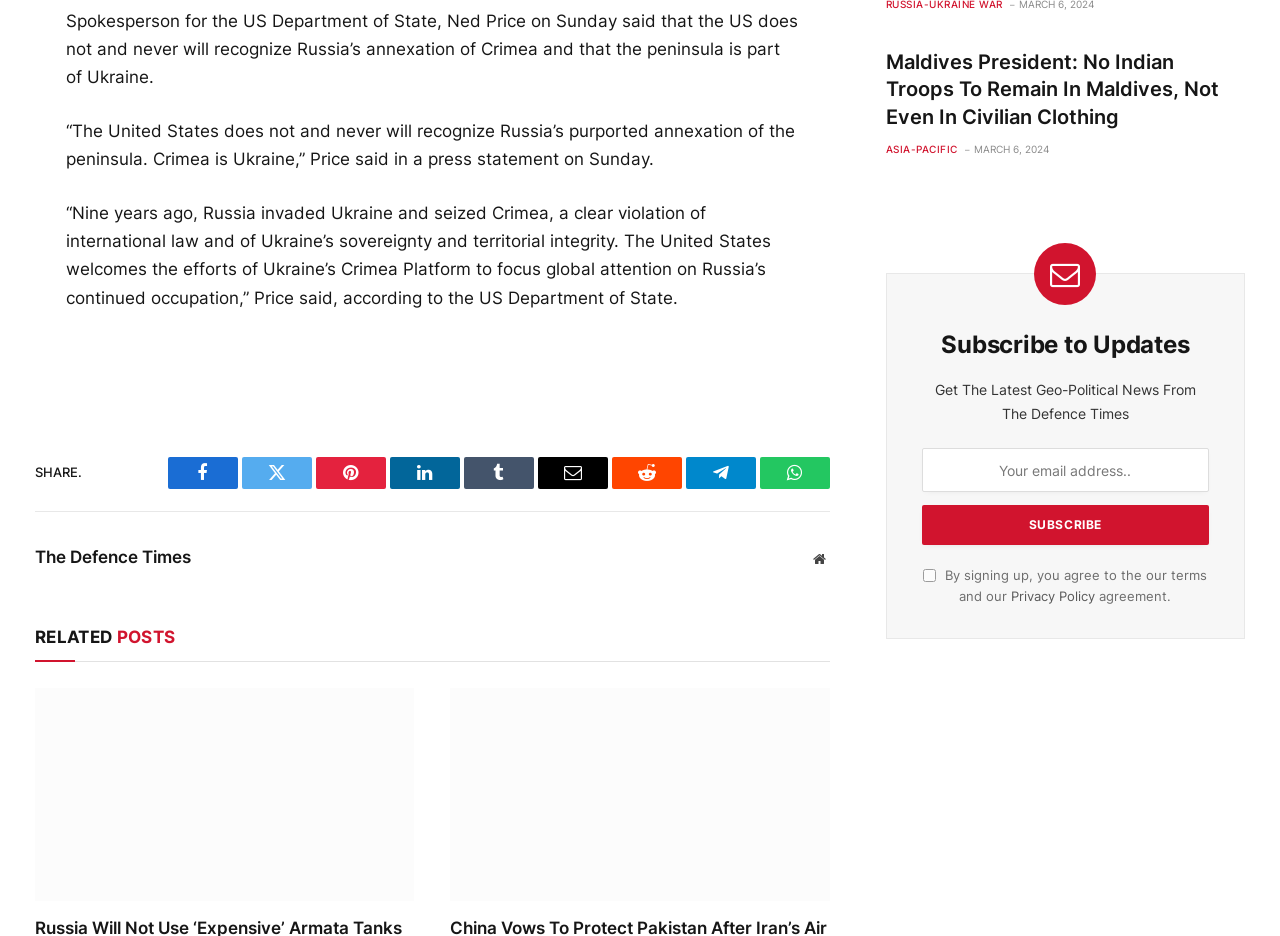Extract the bounding box for the UI element that matches this description: "The Defence Times".

[0.027, 0.584, 0.149, 0.606]